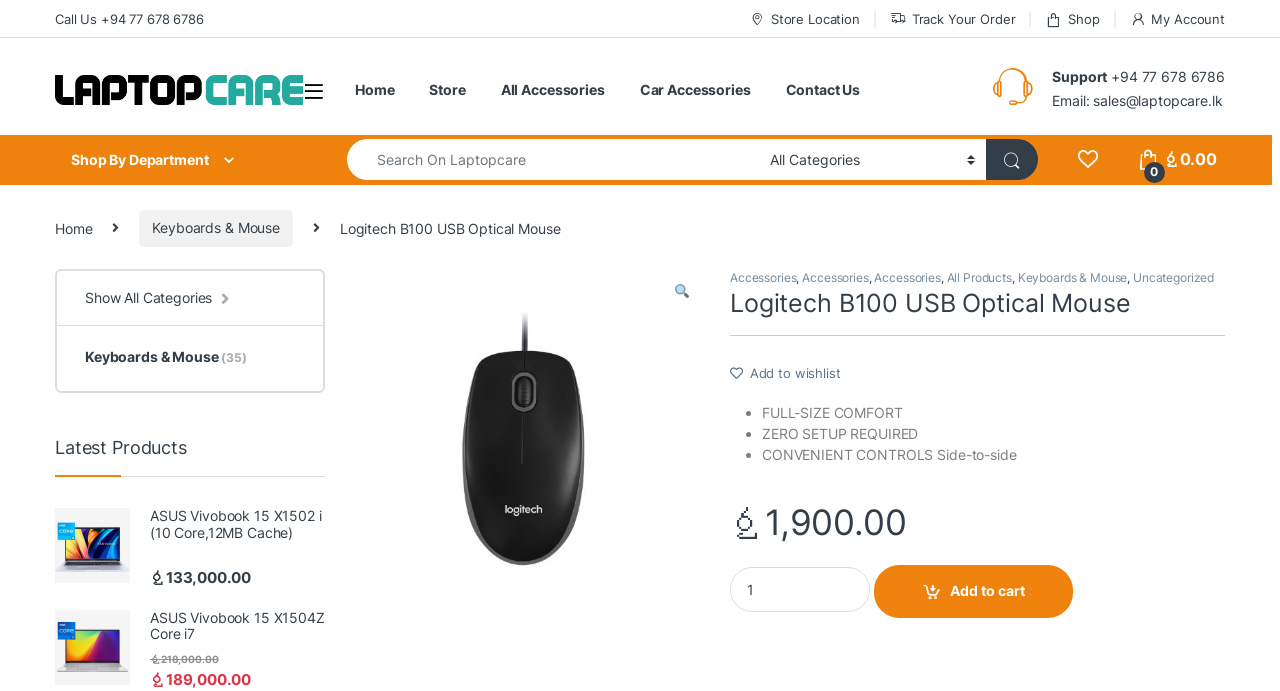Respond to the question below with a concise word or phrase:
What is the function of the button with the '' icon?

Add to wishlist